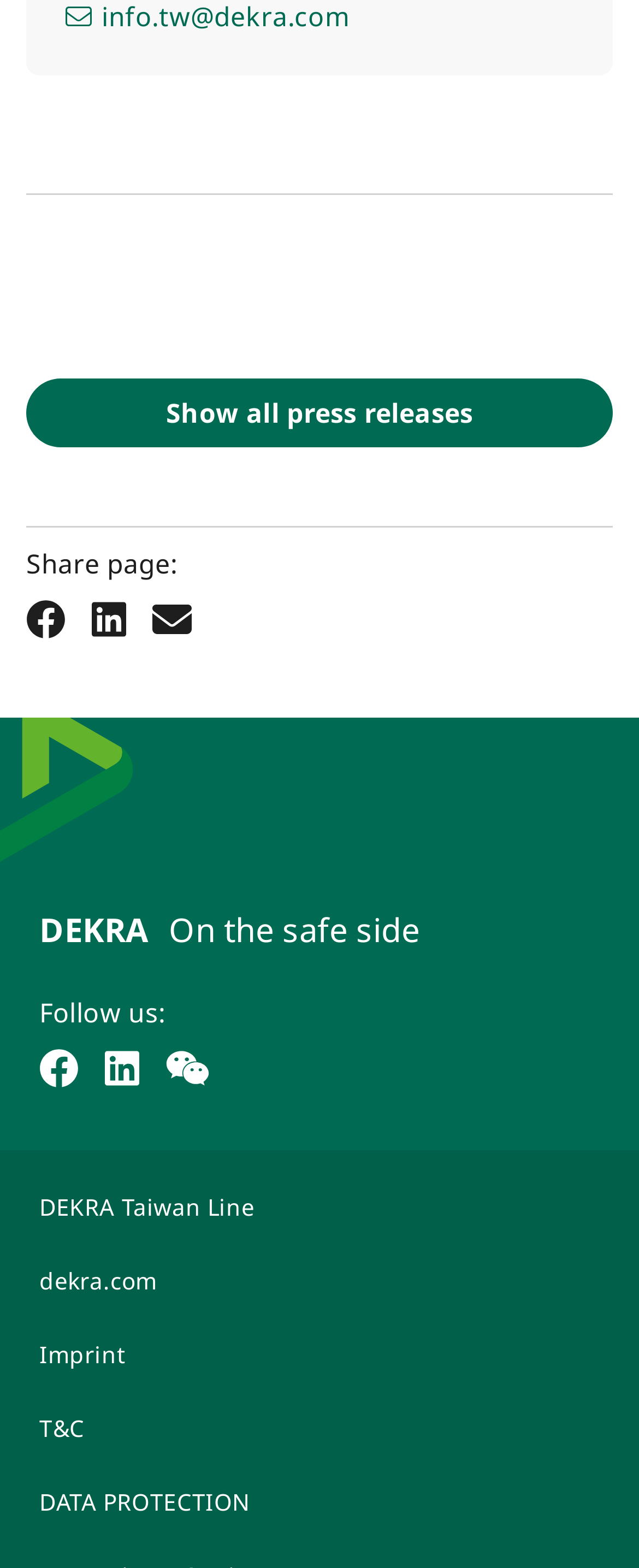Please identify the bounding box coordinates of the element's region that I should click in order to complete the following instruction: "Click on Show all press releases". The bounding box coordinates consist of four float numbers between 0 and 1, i.e., [left, top, right, bottom].

[0.041, 0.241, 0.959, 0.285]